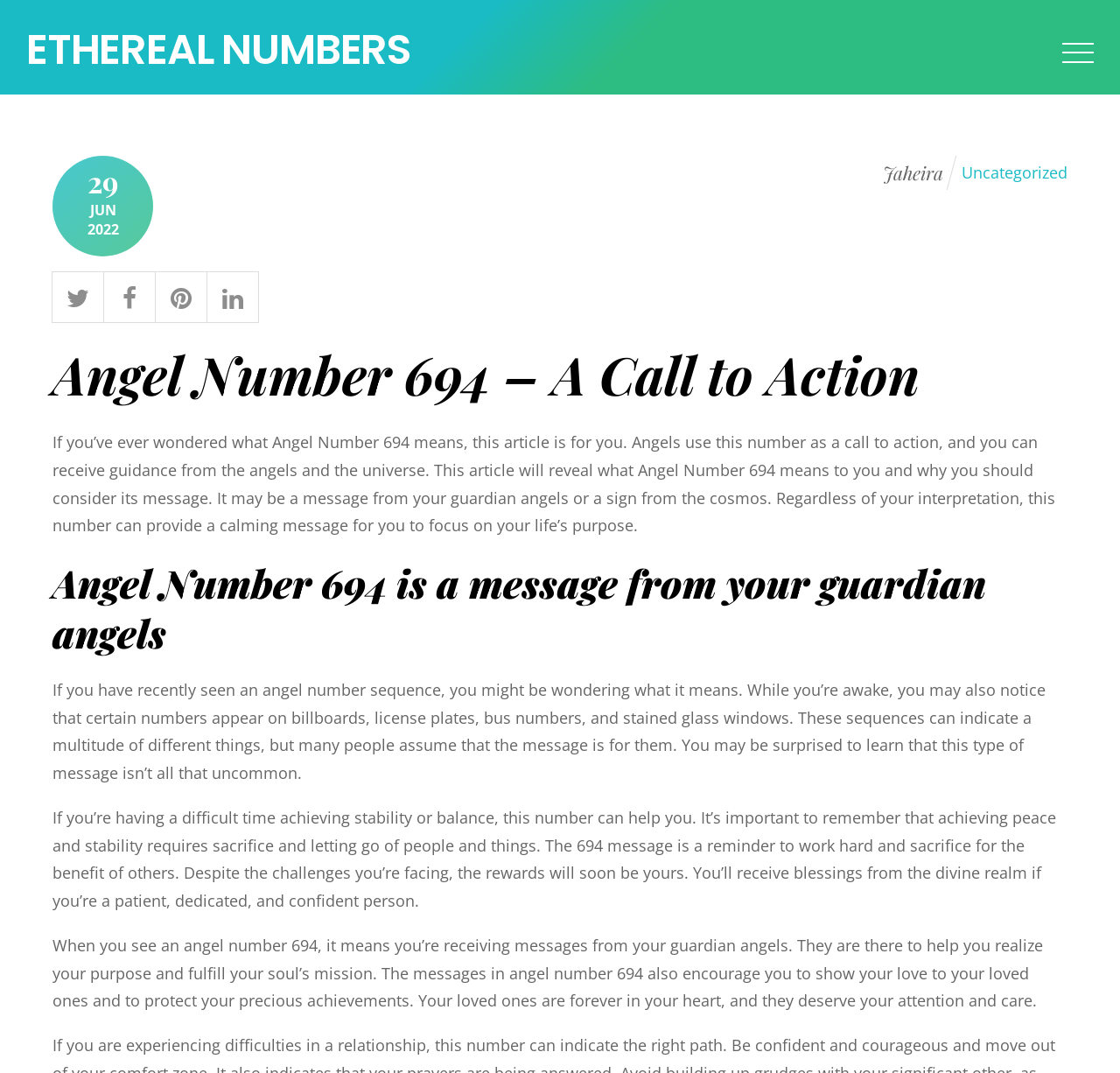Locate the primary heading on the webpage and return its text.

Angel Number 694 – A Call to Action